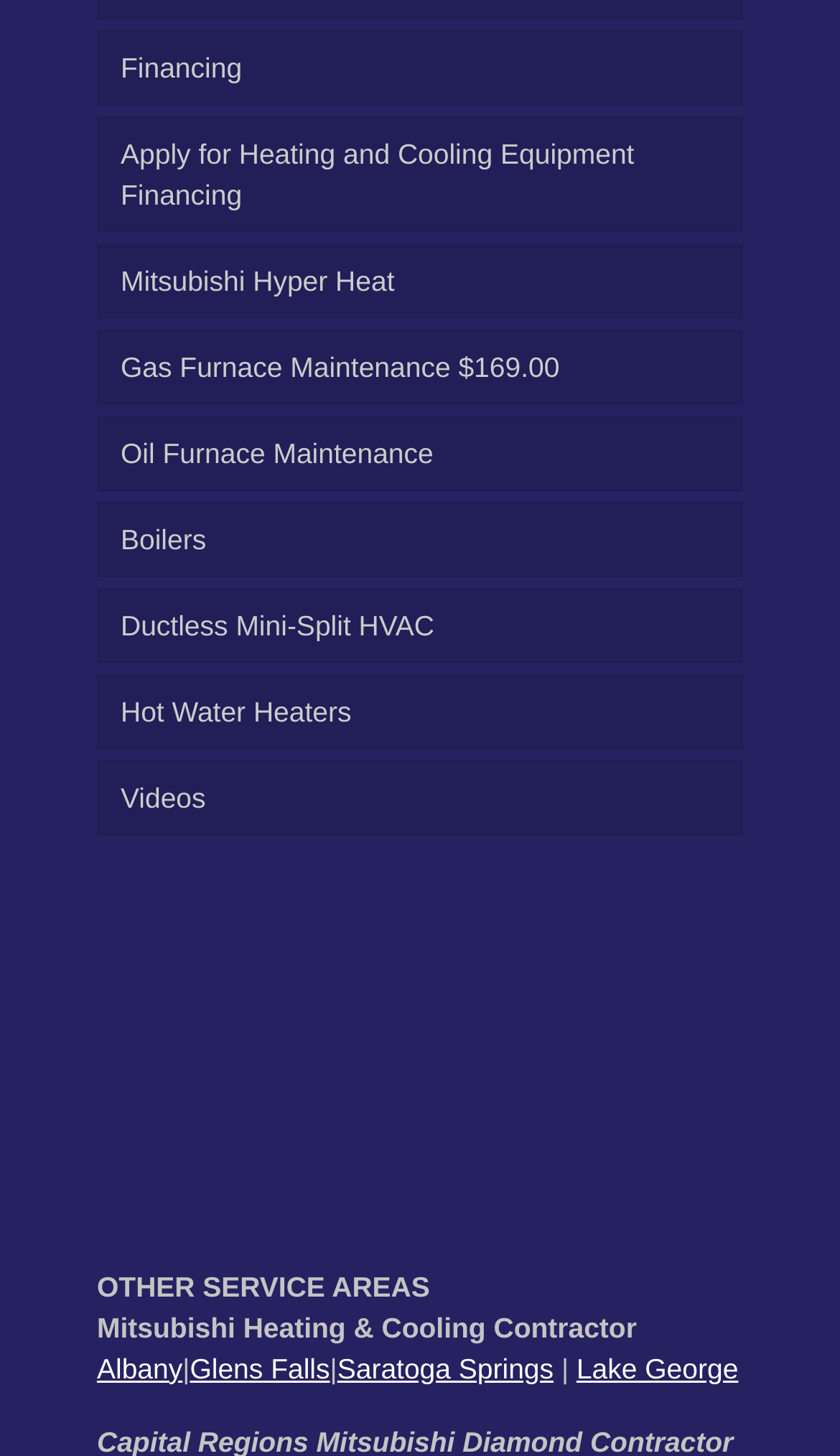What is the last link on the webpage?
Respond to the question with a single word or phrase according to the image.

Lake George